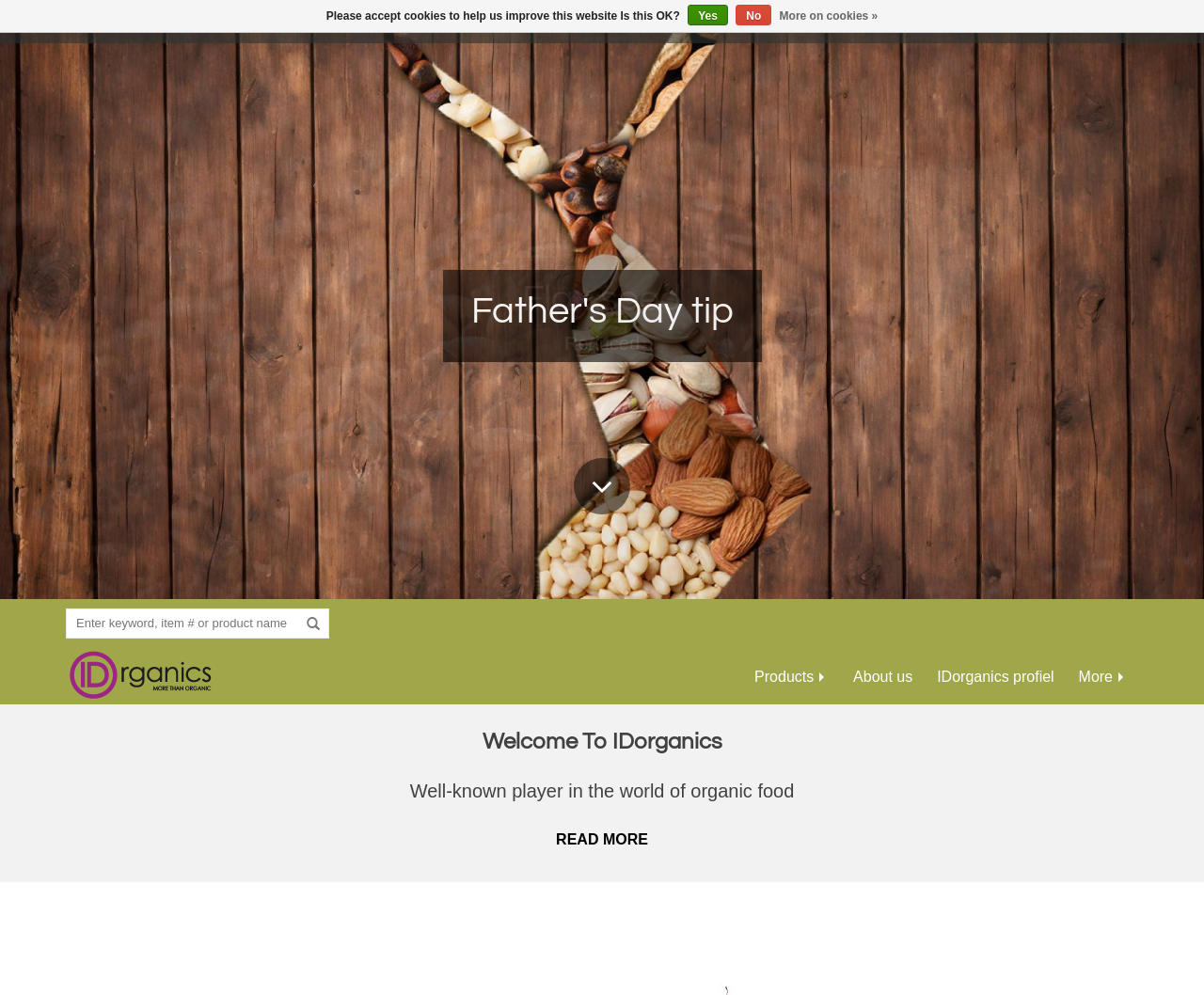Find the bounding box coordinates for the HTML element described as: "Create an account". The coordinates should consist of four float values between 0 and 1, i.e., [left, top, right, bottom].

[0.806, 0.013, 0.898, 0.028]